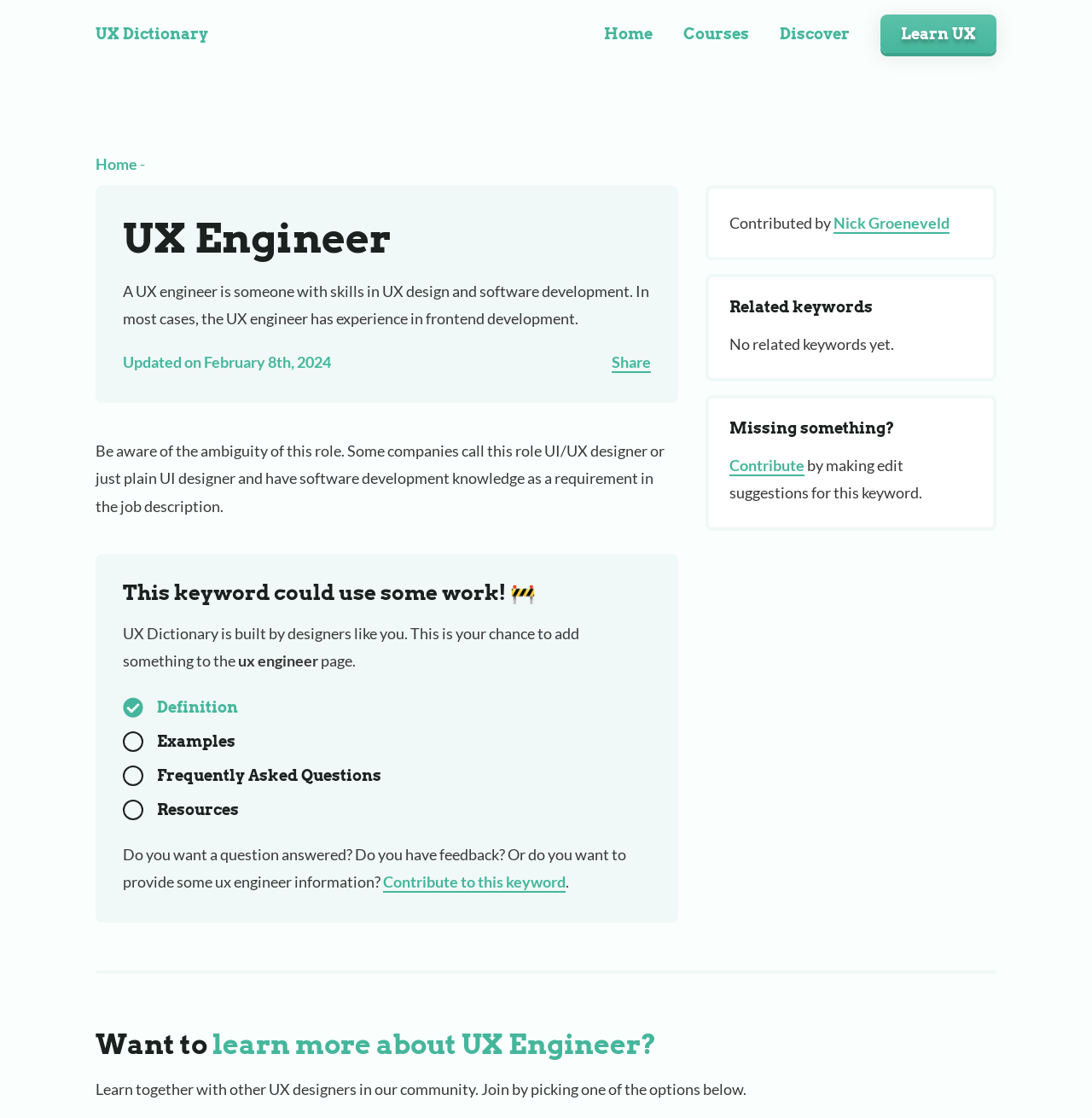Given the element description "Contribute to this keyword", identify the bounding box of the corresponding UI element.

[0.351, 0.78, 0.518, 0.799]